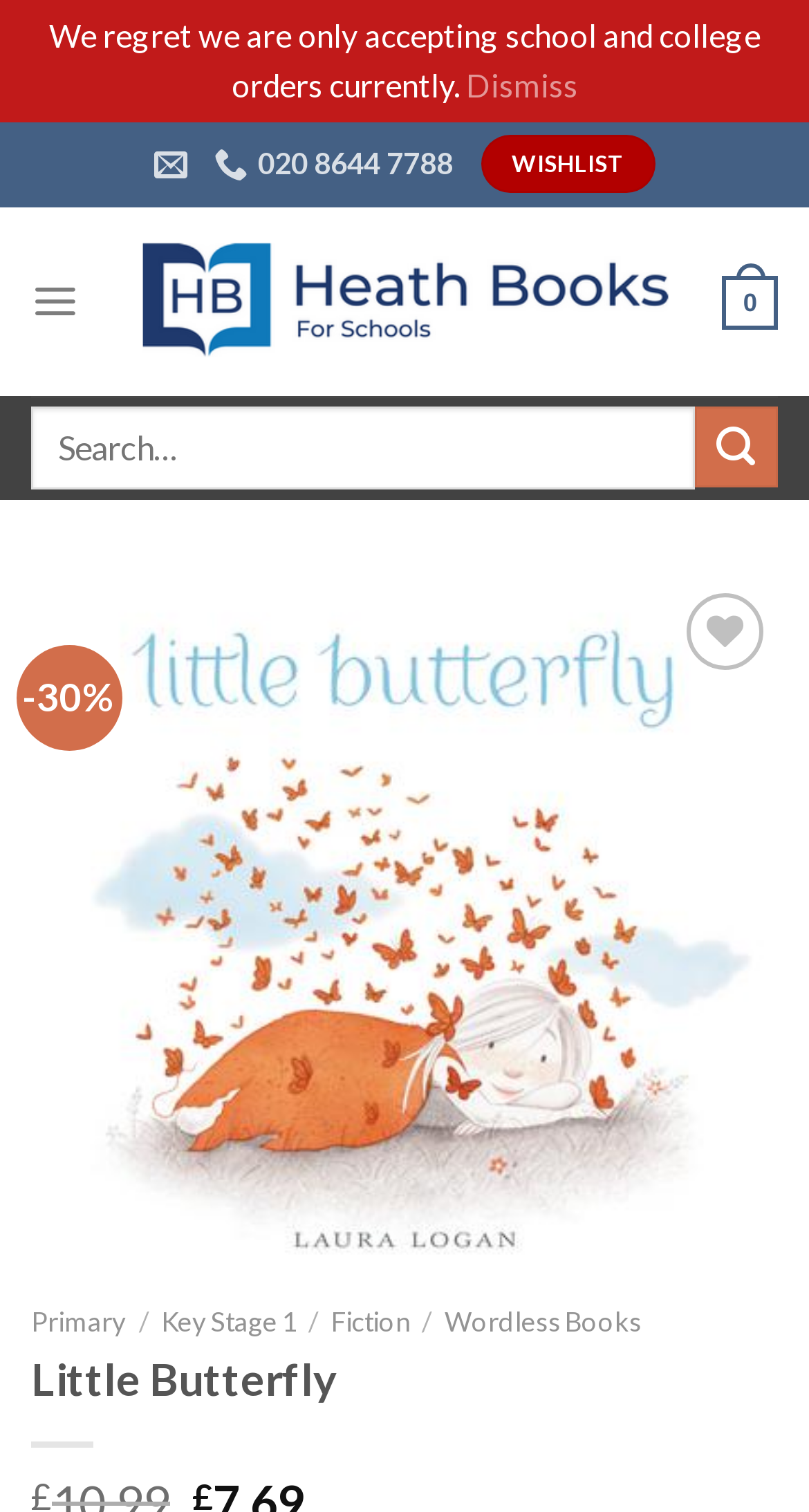Answer the question below in one word or phrase:
Is the 'Previous' button enabled?

No